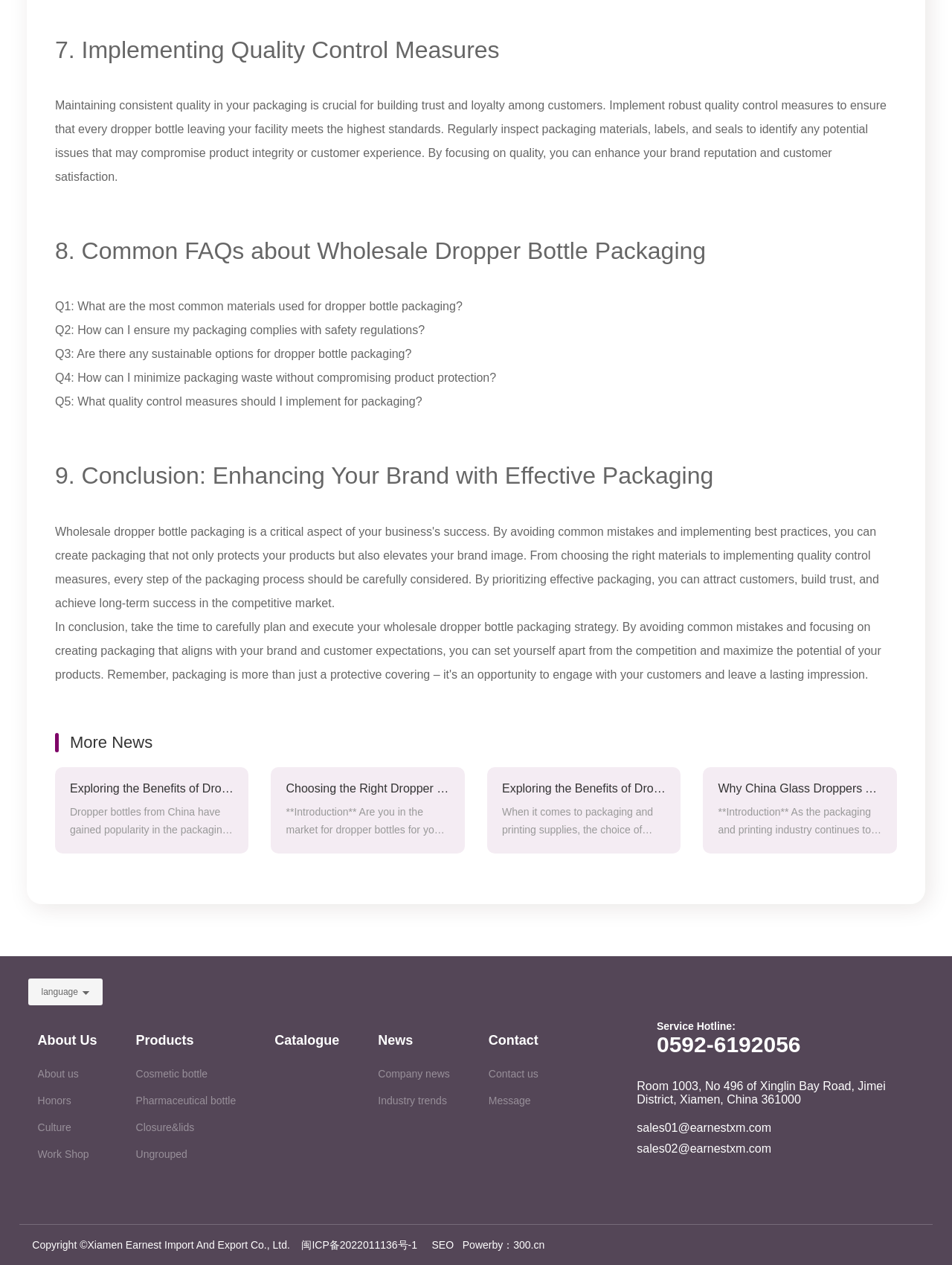Refer to the image and answer the question with as much detail as possible: How many FAQs are listed about wholesale dropper bottle packaging?

The webpage lists 5 FAQs about wholesale dropper bottle packaging, including questions about materials, safety regulations, sustainable options, minimizing packaging waste, and quality control measures.